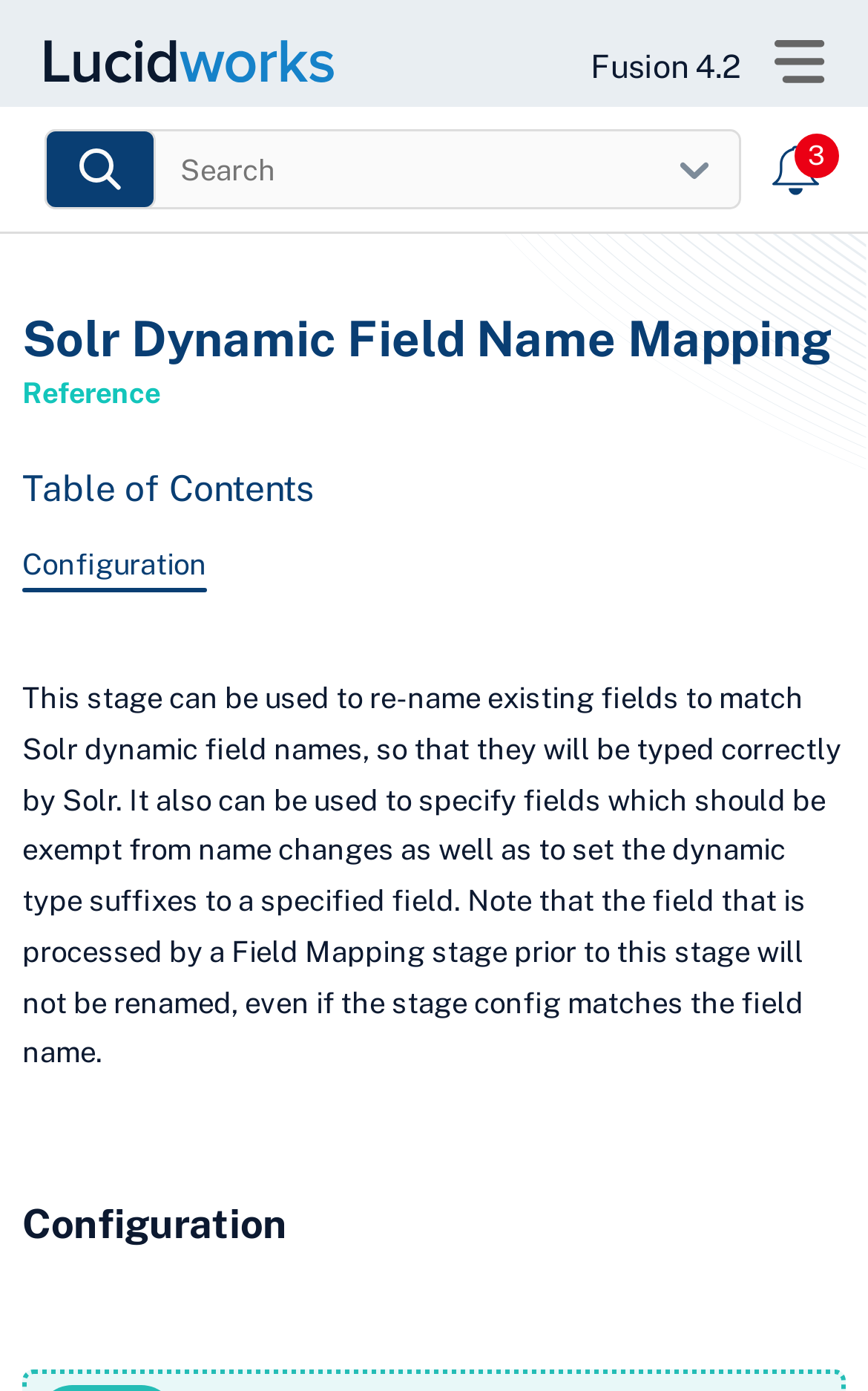Locate the bounding box coordinates of the region to be clicked to comply with the following instruction: "Click the Lucidworks Logo". The coordinates must be four float numbers between 0 and 1, in the form [left, top, right, bottom].

[0.051, 0.029, 0.397, 0.065]